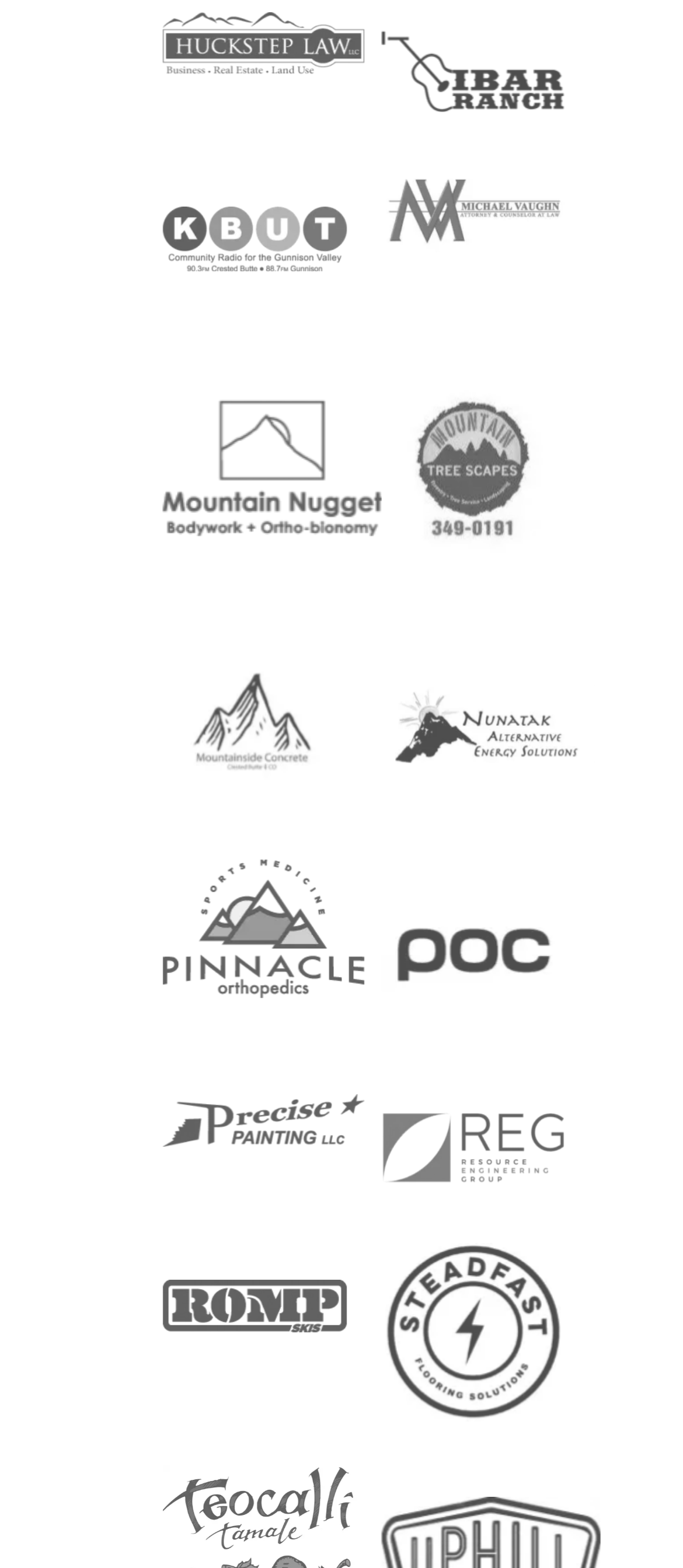Locate the bounding box coordinates of the clickable part needed for the task: "go to Mountain Nugget Bodyworks page".

[0.212, 0.289, 0.583, 0.308]